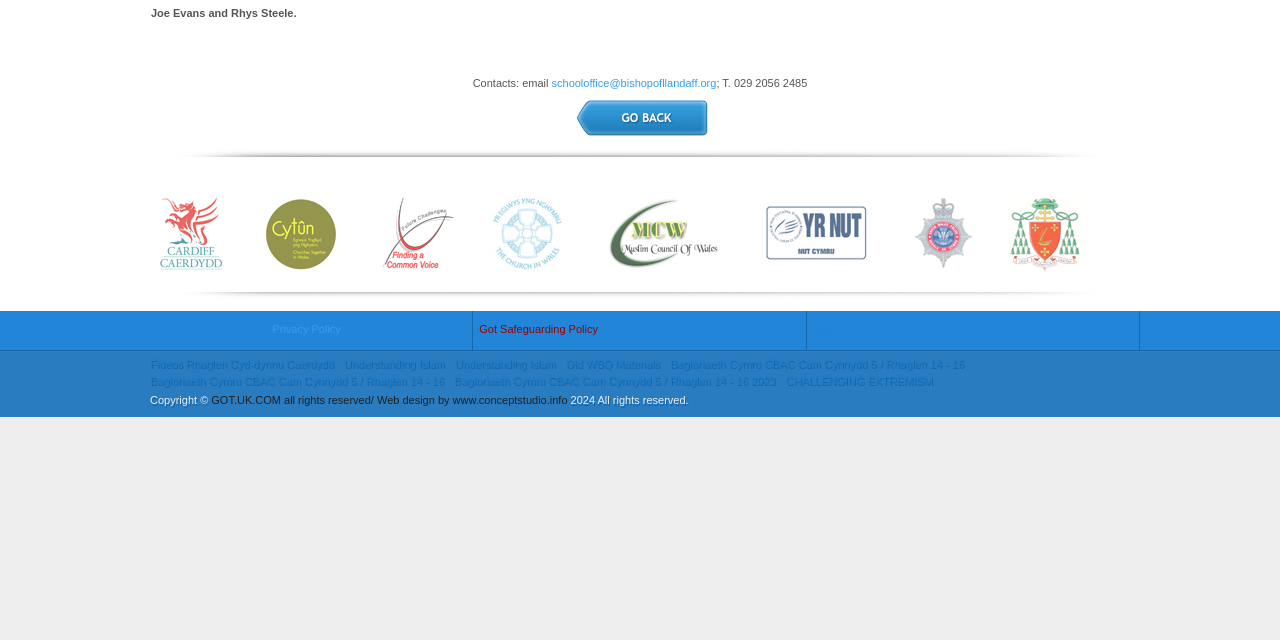Provide the bounding box coordinates for the specified HTML element described in this description: "schooloffice@bishopofllandaff.org". The coordinates should be four float numbers ranging from 0 to 1, in the format [left, top, right, bottom].

[0.431, 0.12, 0.56, 0.138]